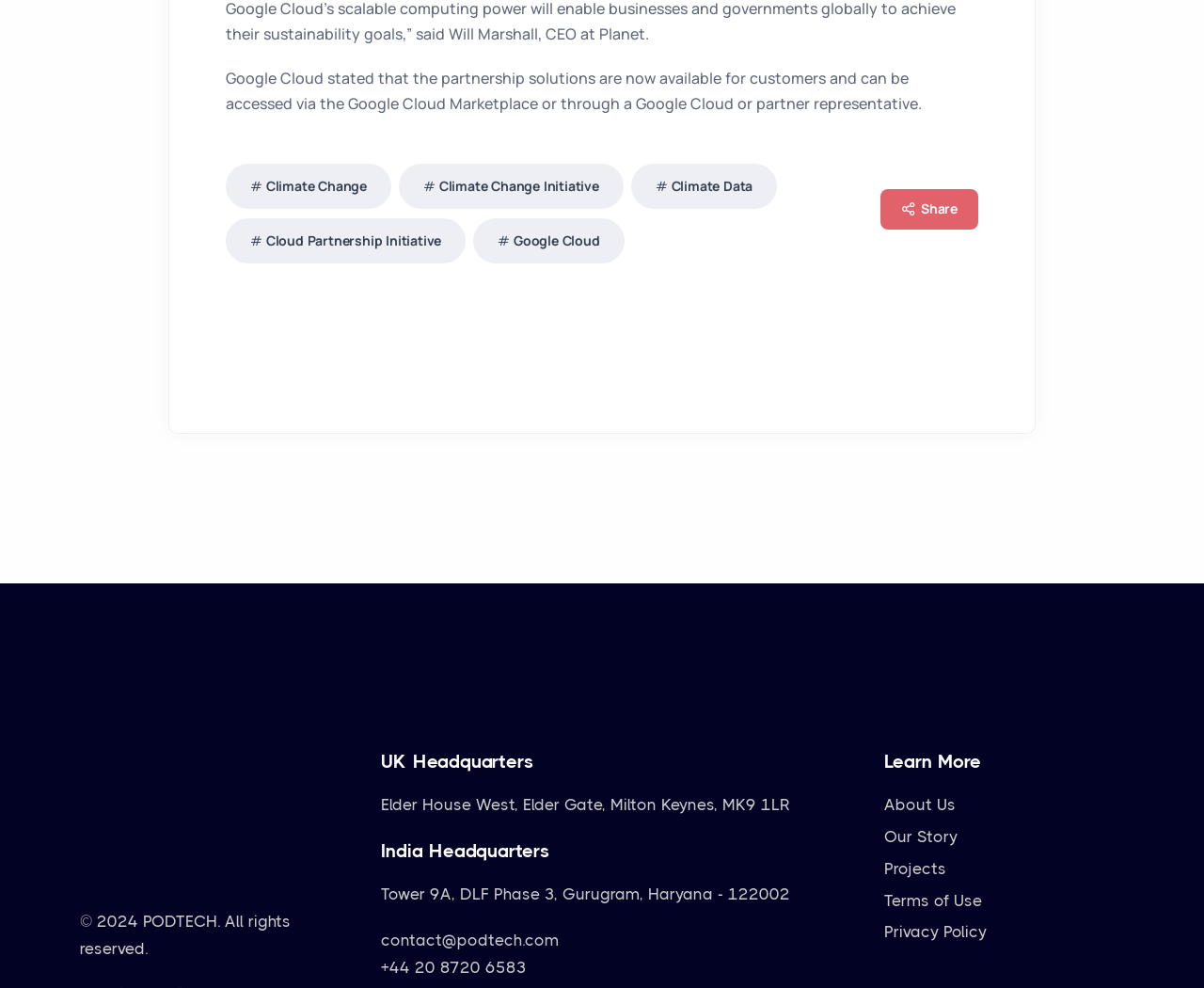Locate the bounding box coordinates of the clickable region necessary to complete the following instruction: "Access UK Headquarters information". Provide the coordinates in the format of four float numbers between 0 and 1, i.e., [left, top, right, bottom].

[0.317, 0.757, 0.711, 0.785]